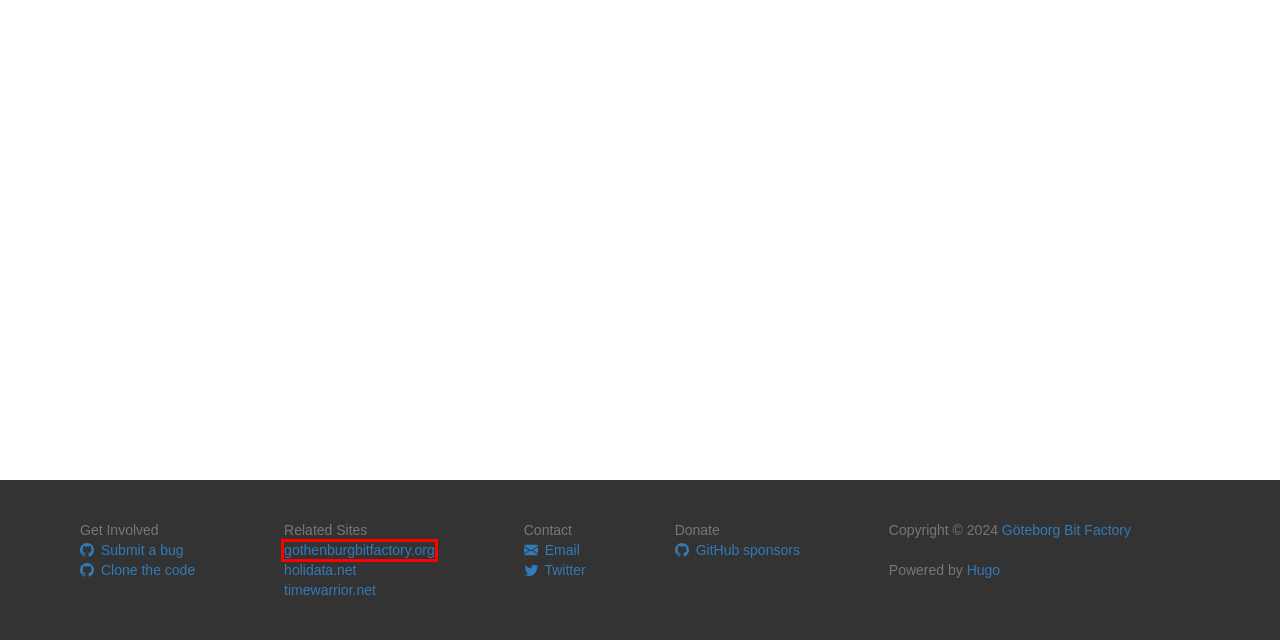Analyze the screenshot of a webpage that features a red rectangle bounding box. Pick the webpage description that best matches the new webpage you would see after clicking on the element within the red bounding box. Here are the candidates:
A. Tools - Taskwarrior
B. Taskwarrior
C. The world’s fastest framework for building websites | Hugo
D. Welcome to Holidata | holidata.net
E. Taskwarrior - Documentation - Taskwarrior
F. Taskwarrior - What's next? - Taskwarrior
G. Gothenburg Bit Factory
H. Issues · GothenburgBitFactory/taskwarrior · GitHub

G